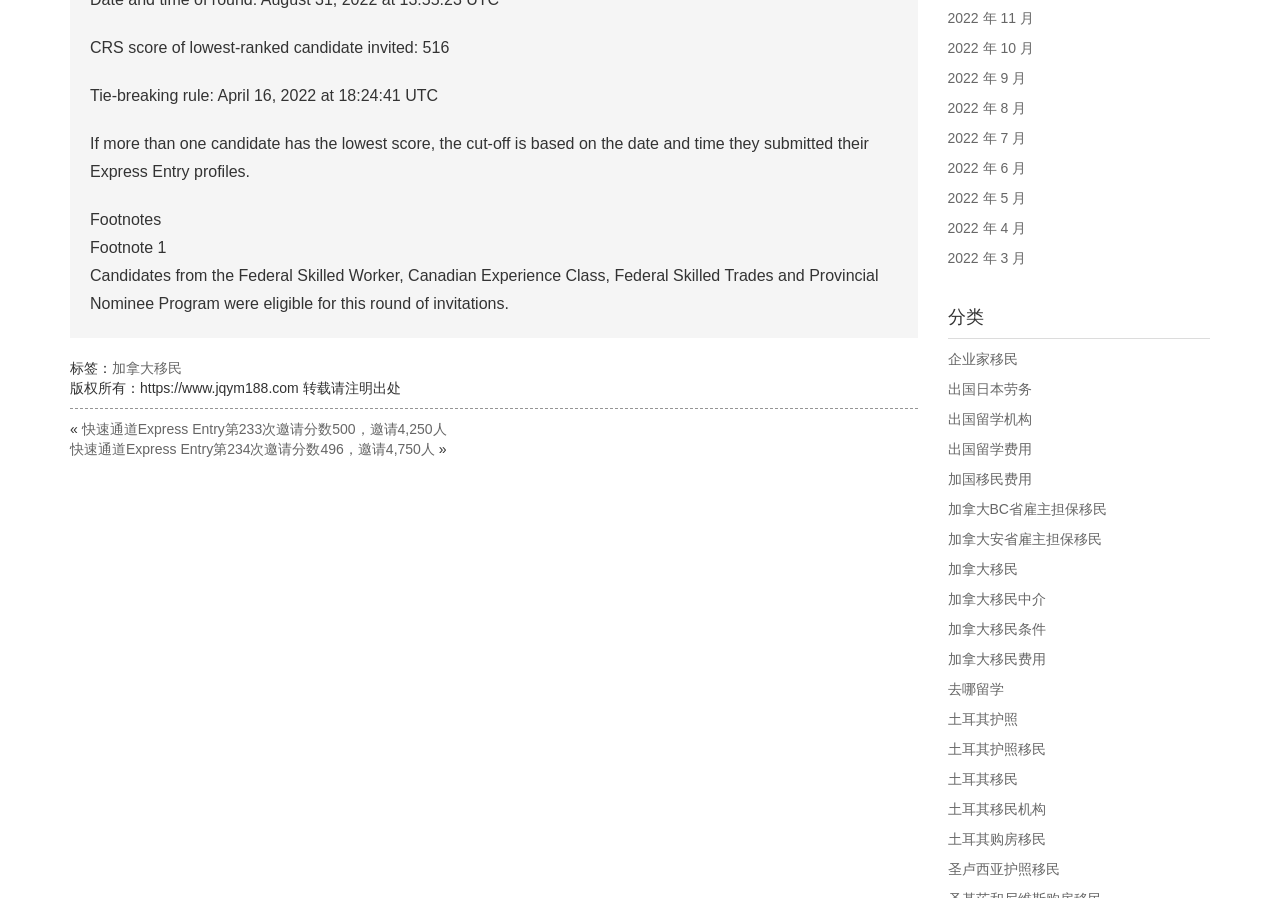Please identify the bounding box coordinates of the element I should click to complete this instruction: 'View BEANIE post'. The coordinates should be given as four float numbers between 0 and 1, like this: [left, top, right, bottom].

None